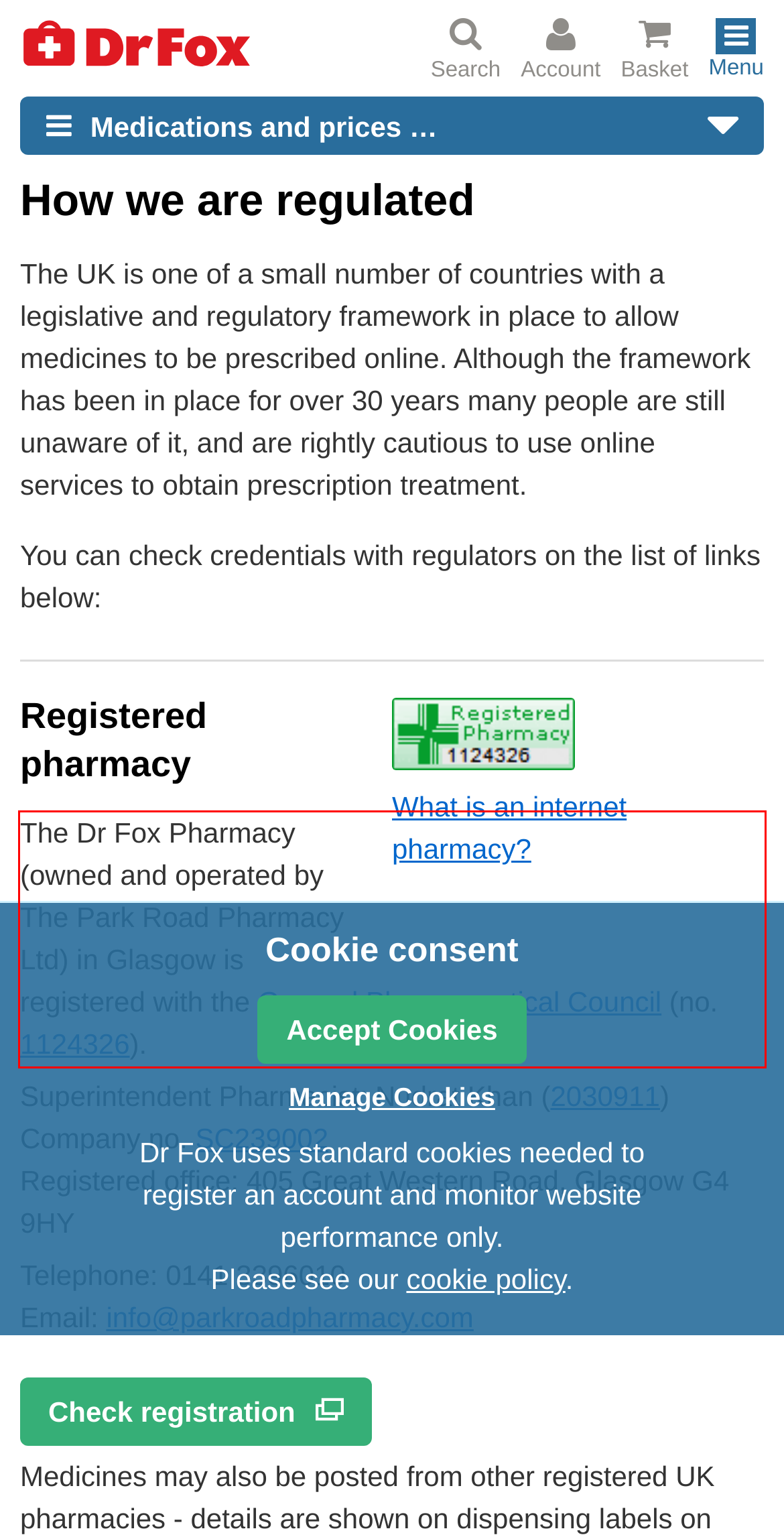Inspect the webpage screenshot that has a red bounding box and use OCR technology to read and display the text inside the red bounding box.

The Dr Fox Pharmacy (owned and operated by The Park Road Pharmacy Ltd) in Glasgow is registered with the General Pharmaceutical Council (no. 1124326).